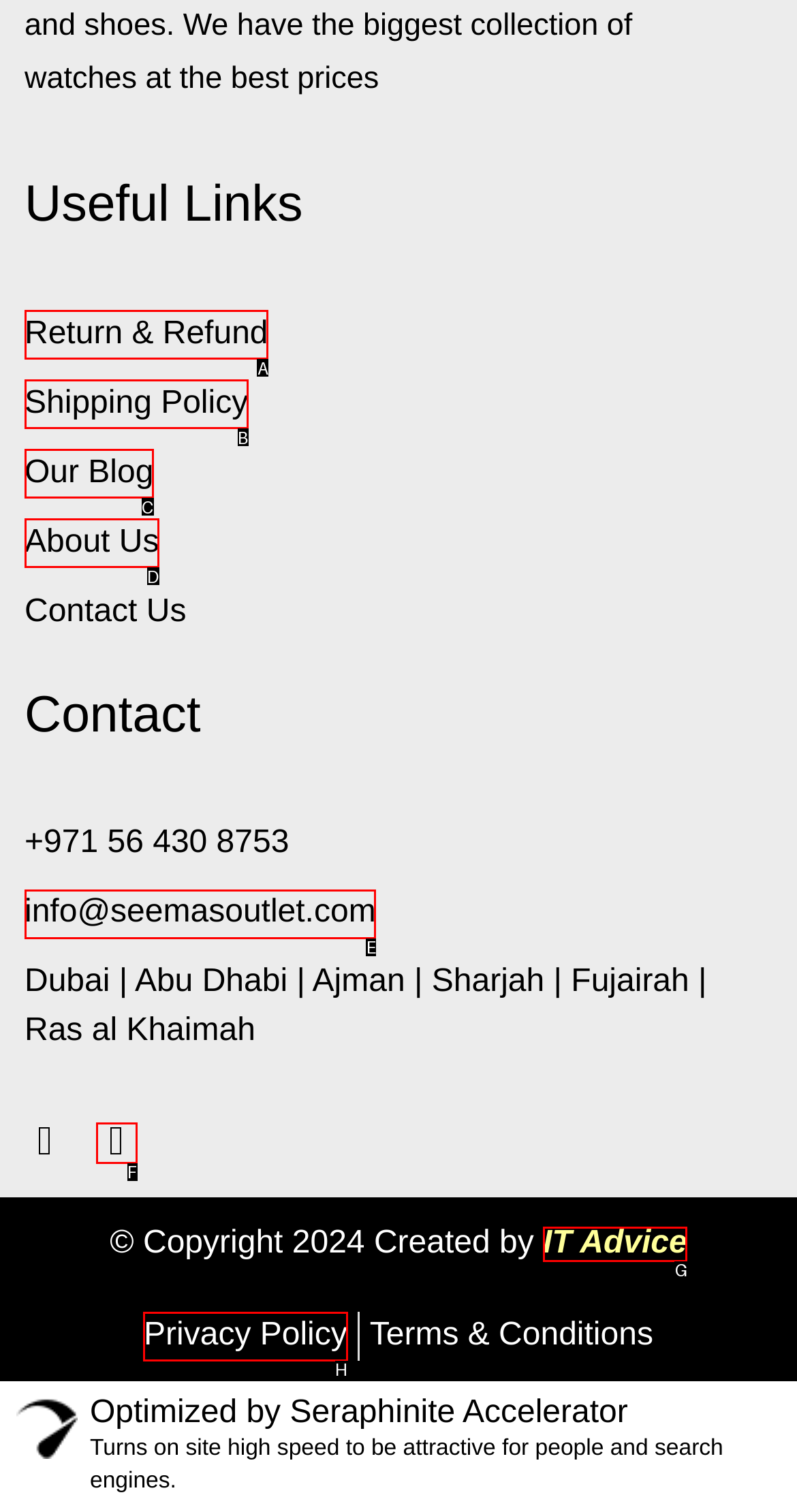Specify which UI element should be clicked to accomplish the task: Read Privacy Policy. Answer with the letter of the correct choice.

H